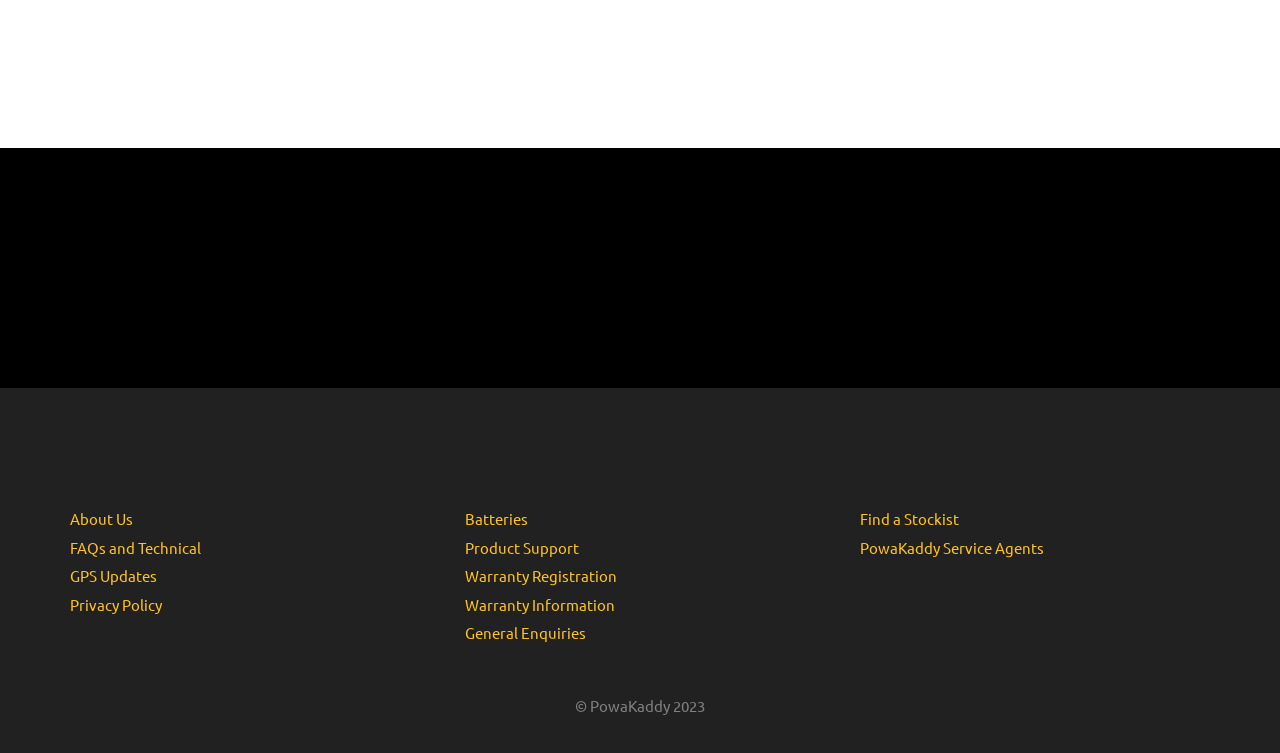Show the bounding box coordinates of the region that should be clicked to follow the instruction: "read privacy policy."

[0.055, 0.79, 0.127, 0.815]